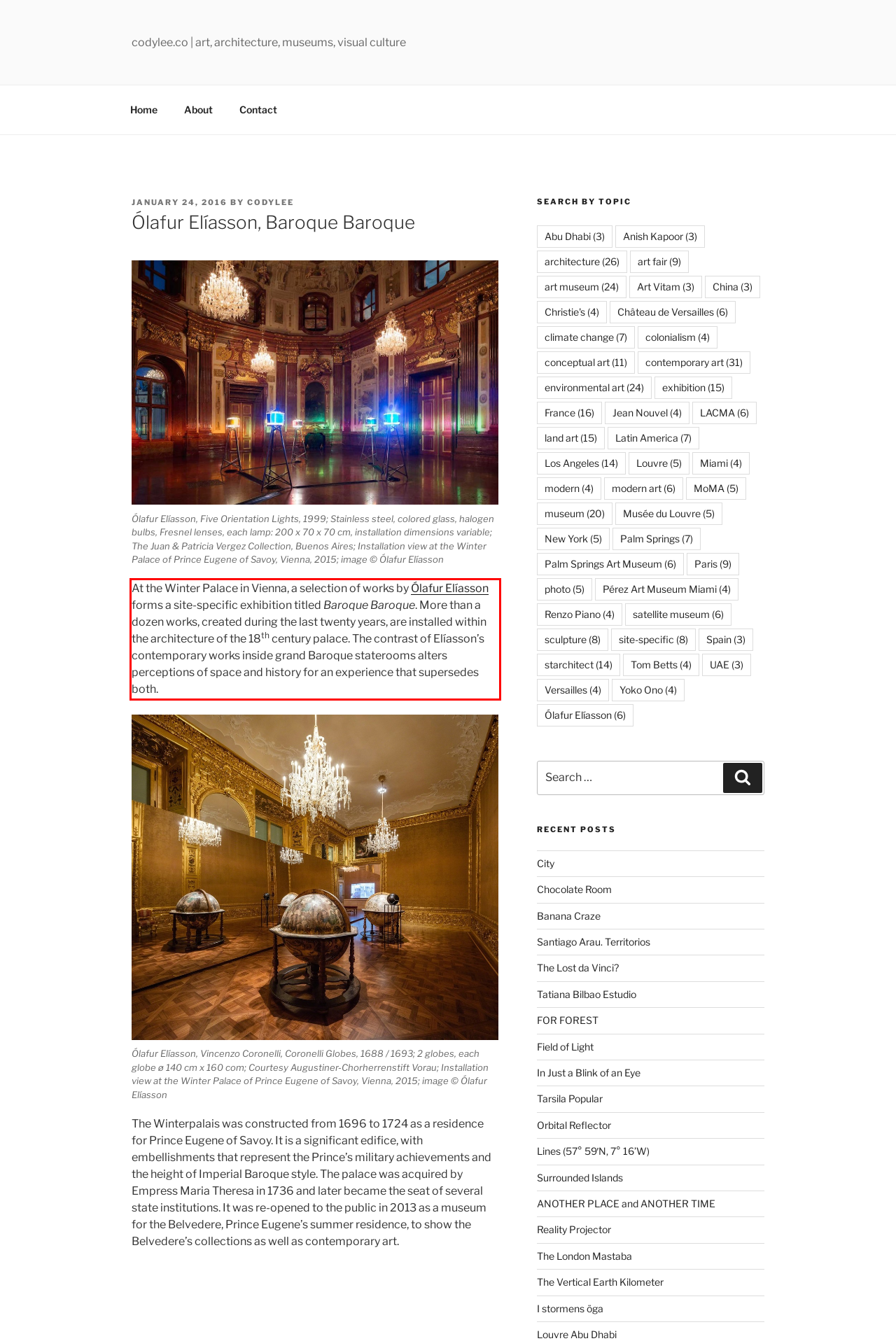Using OCR, extract the text content found within the red bounding box in the given webpage screenshot.

At the Winter Palace in Vienna, a selection of works by Ólafur Elíasson forms a site-specific exhibition titled Baroque Baroque. More than a dozen works, created during the last twenty years, are installed within the architecture of the 18th century palace. The contrast of Elíasson’s contemporary works inside grand Baroque staterooms alters perceptions of space and history for an experience that supersedes both.